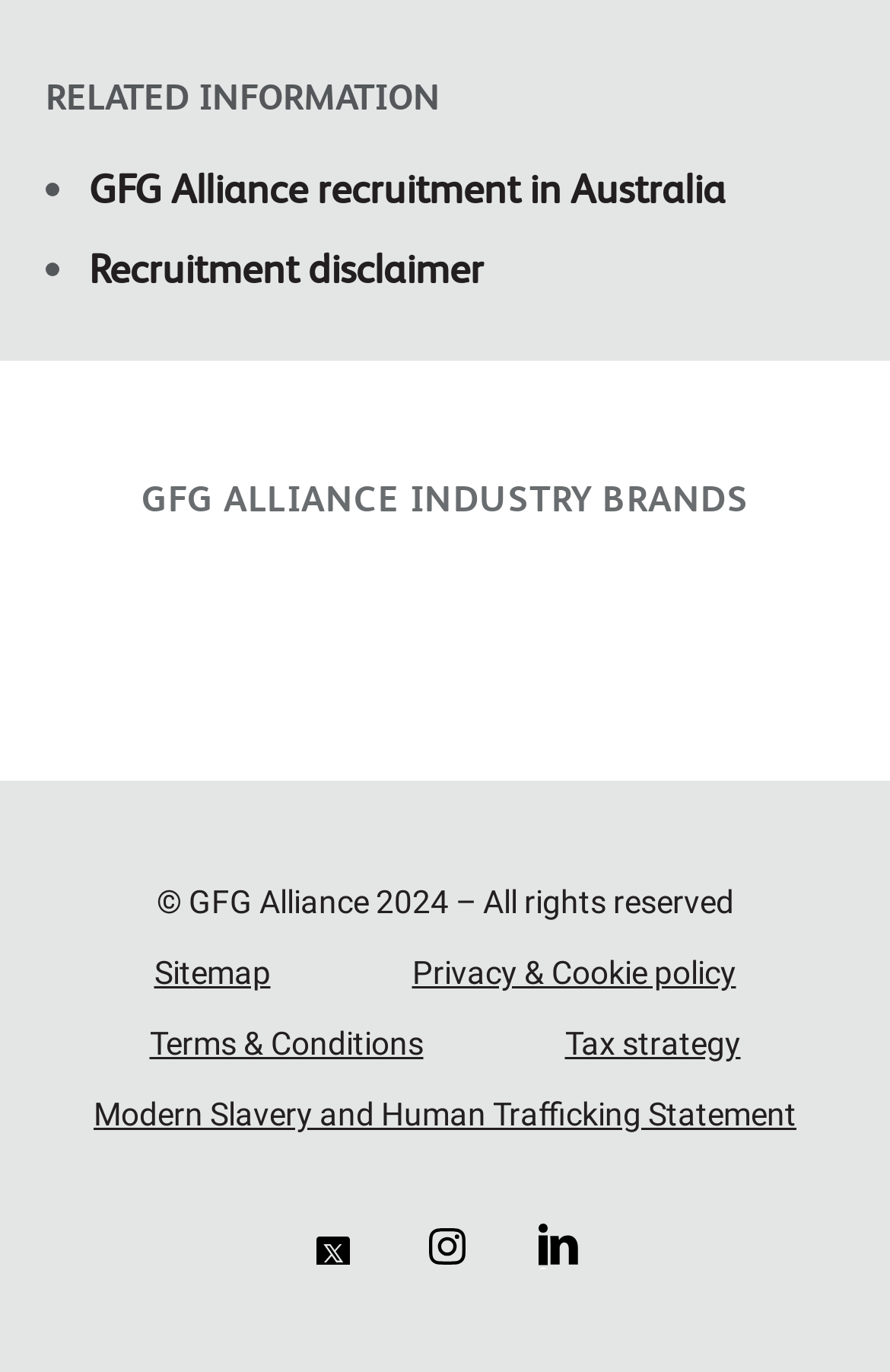How many links are under 'RELATED INFORMATION'?
Based on the visual content, answer with a single word or a brief phrase.

2